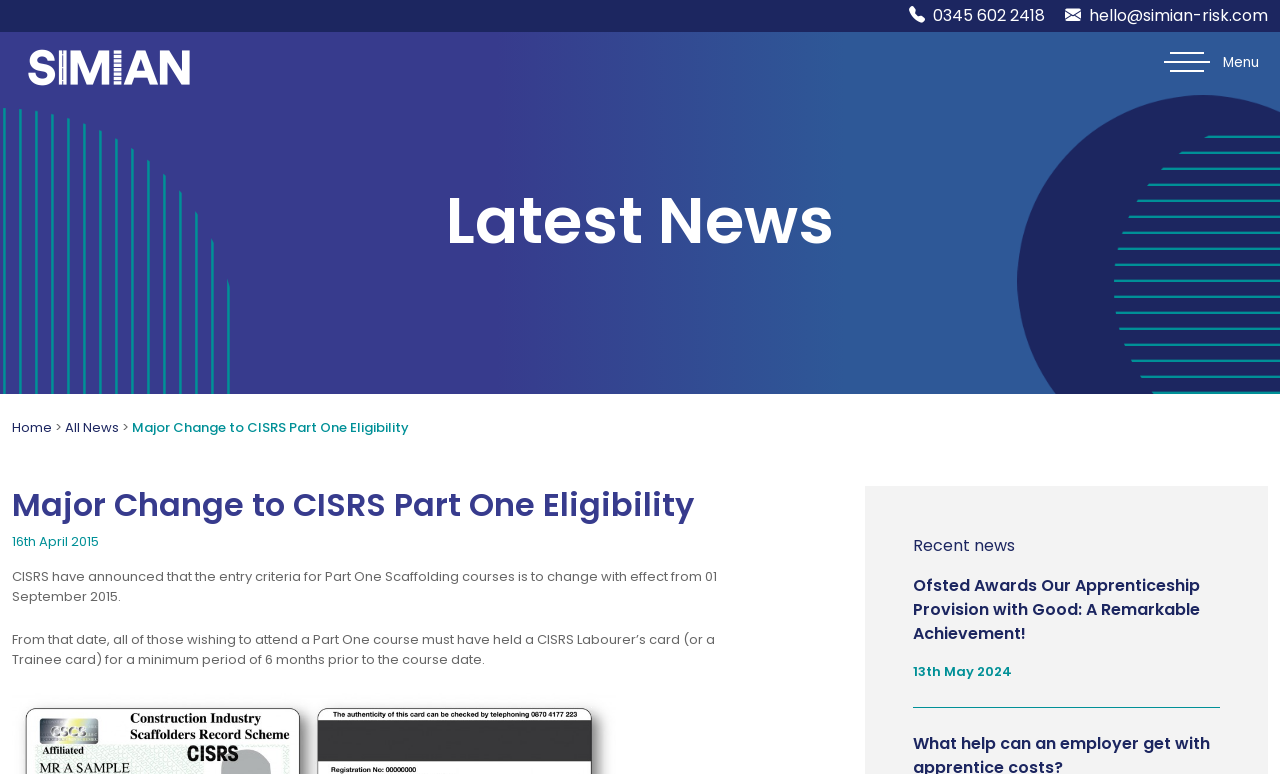What is the date of the news article?
Provide a concise answer using a single word or phrase based on the image.

16th April 2015